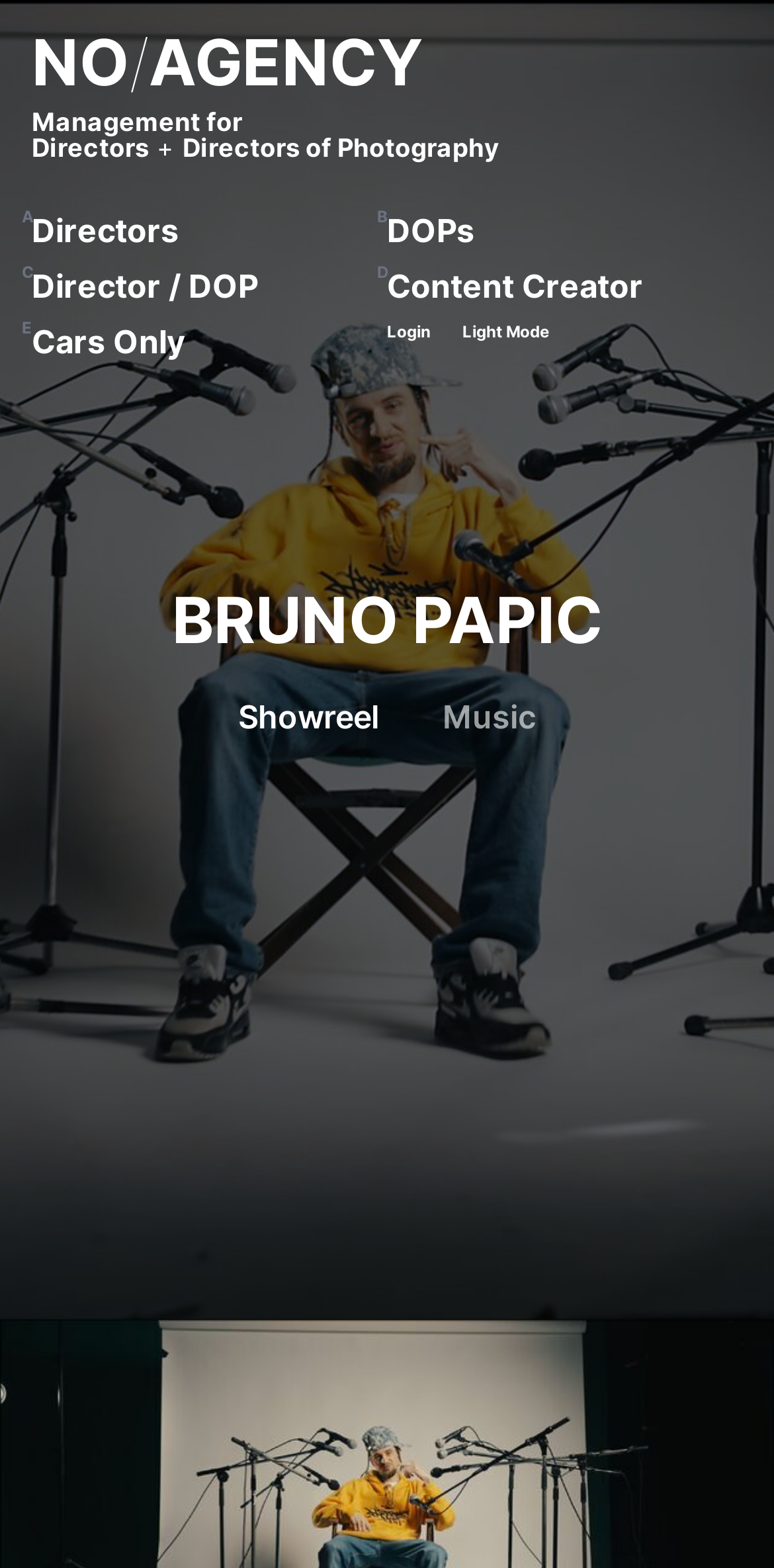What is the second type of profession listed?
Using the image, answer in one word or phrase.

DOPs